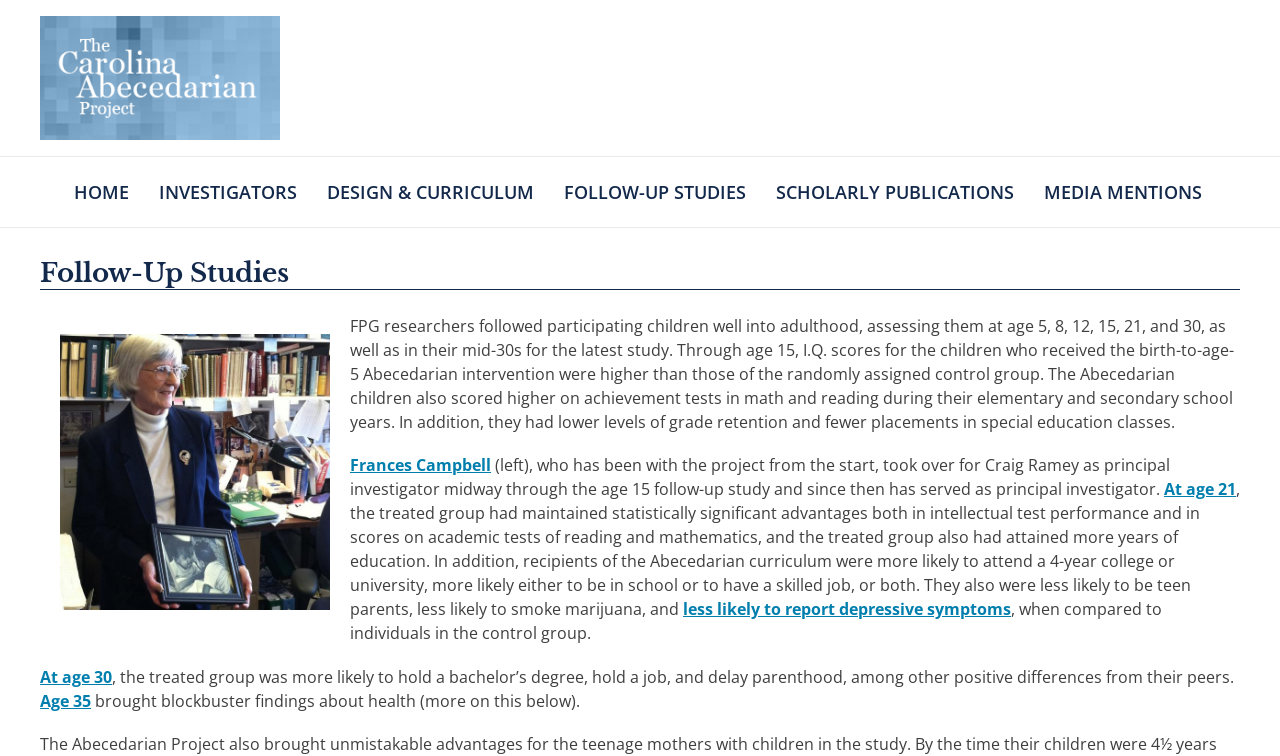Based on the element description: "At age 30", identify the UI element and provide its bounding box coordinates. Use four float numbers between 0 and 1, [left, top, right, bottom].

[0.031, 0.88, 0.088, 0.909]